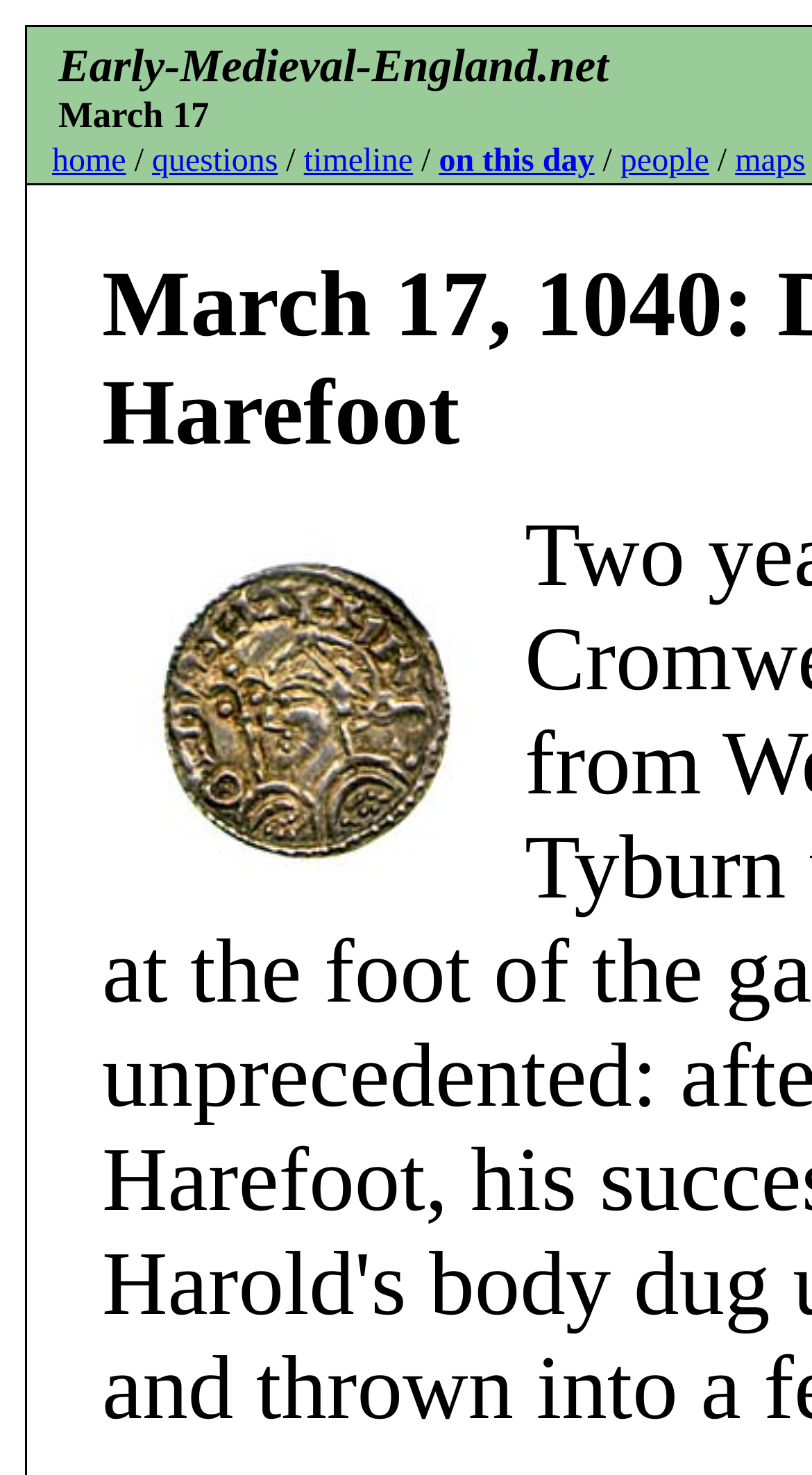Use a single word or phrase to respond to the question:
What is the first link on the top navigation bar?

home